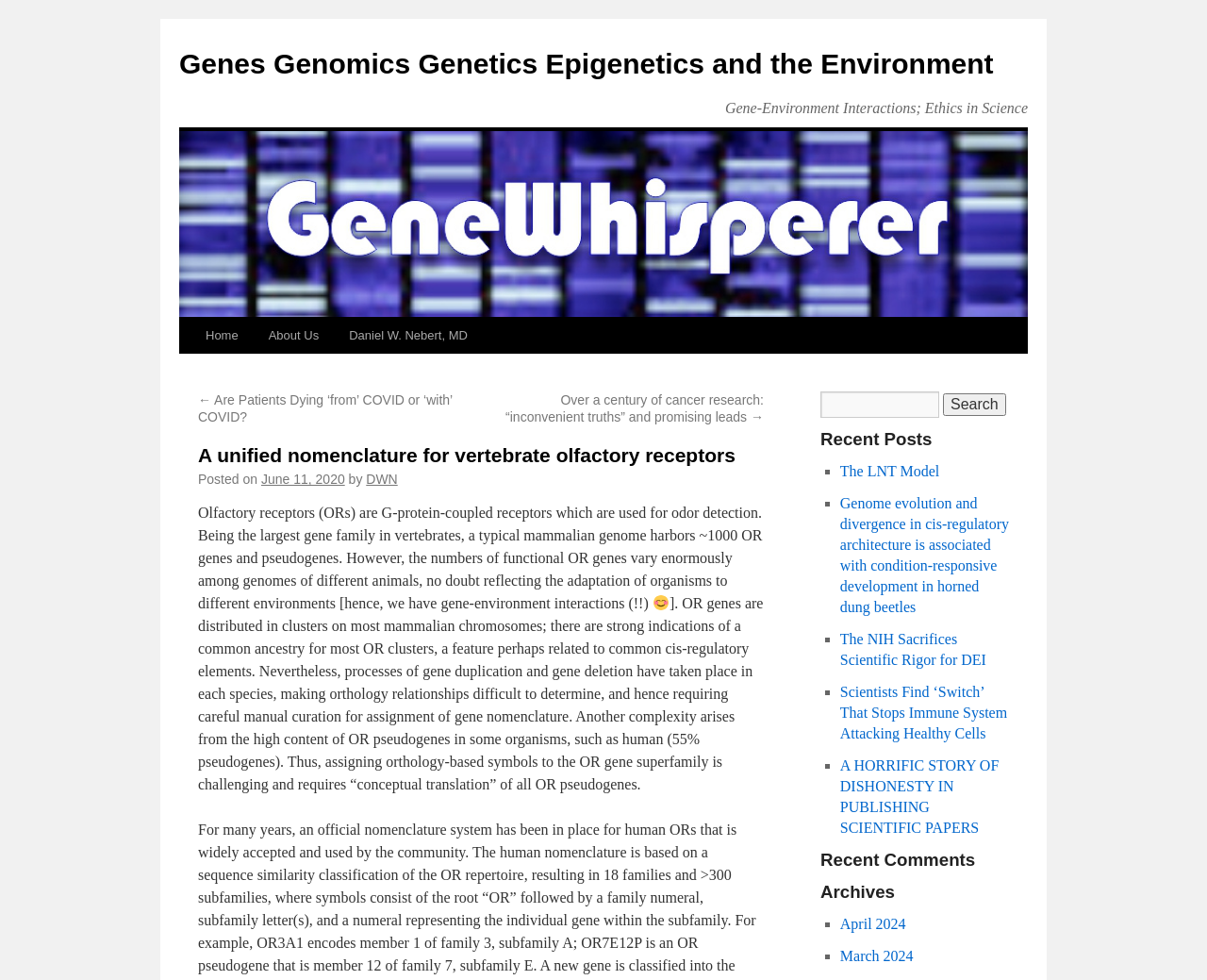Kindly respond to the following question with a single word or a brief phrase: 
What is the name of the website?

Genes Genomics Genetics Epigenetics and the Environment